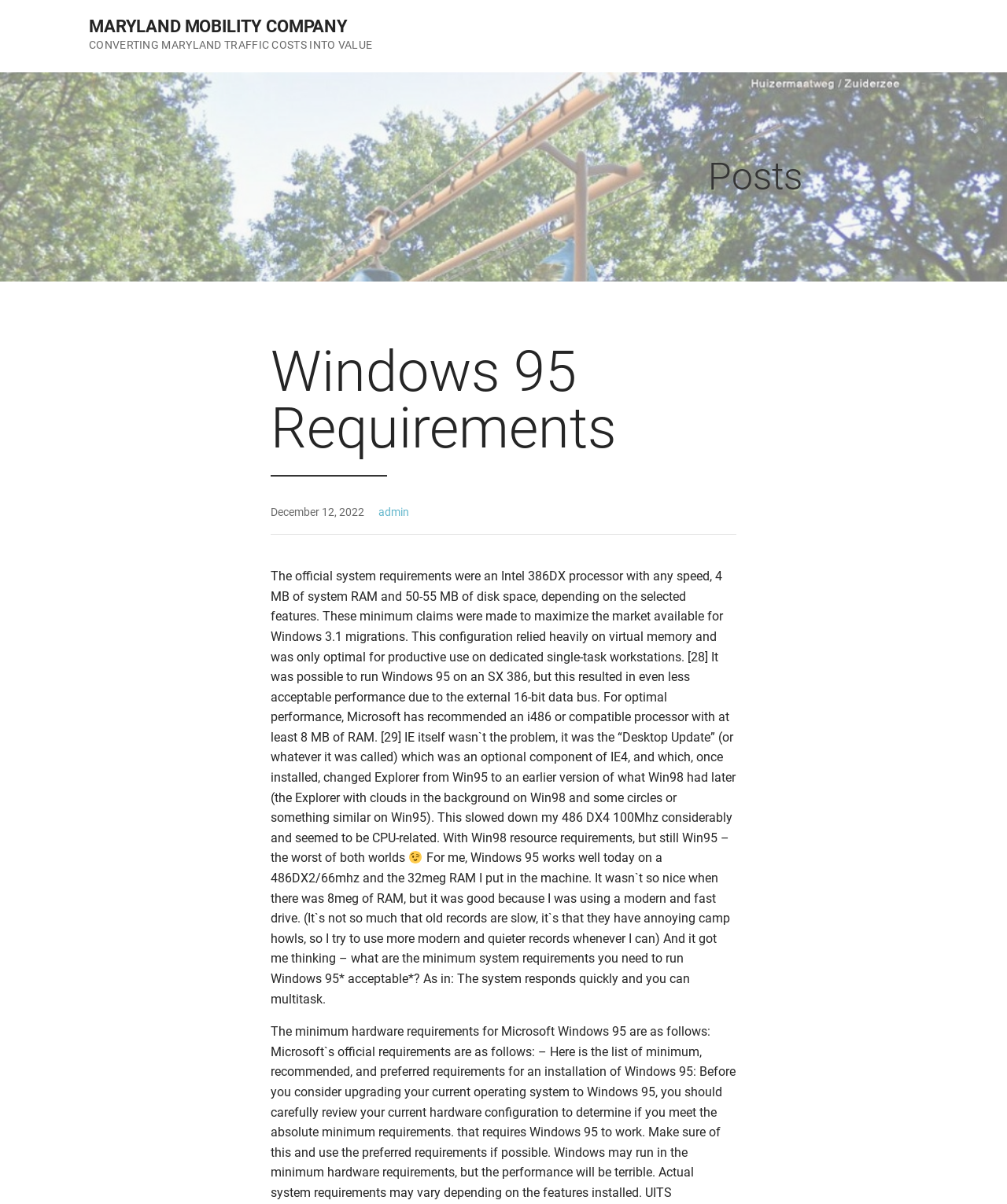What is the processor speed of the machine mentioned in the post?
Examine the image and give a concise answer in one word or a short phrase.

66mhz